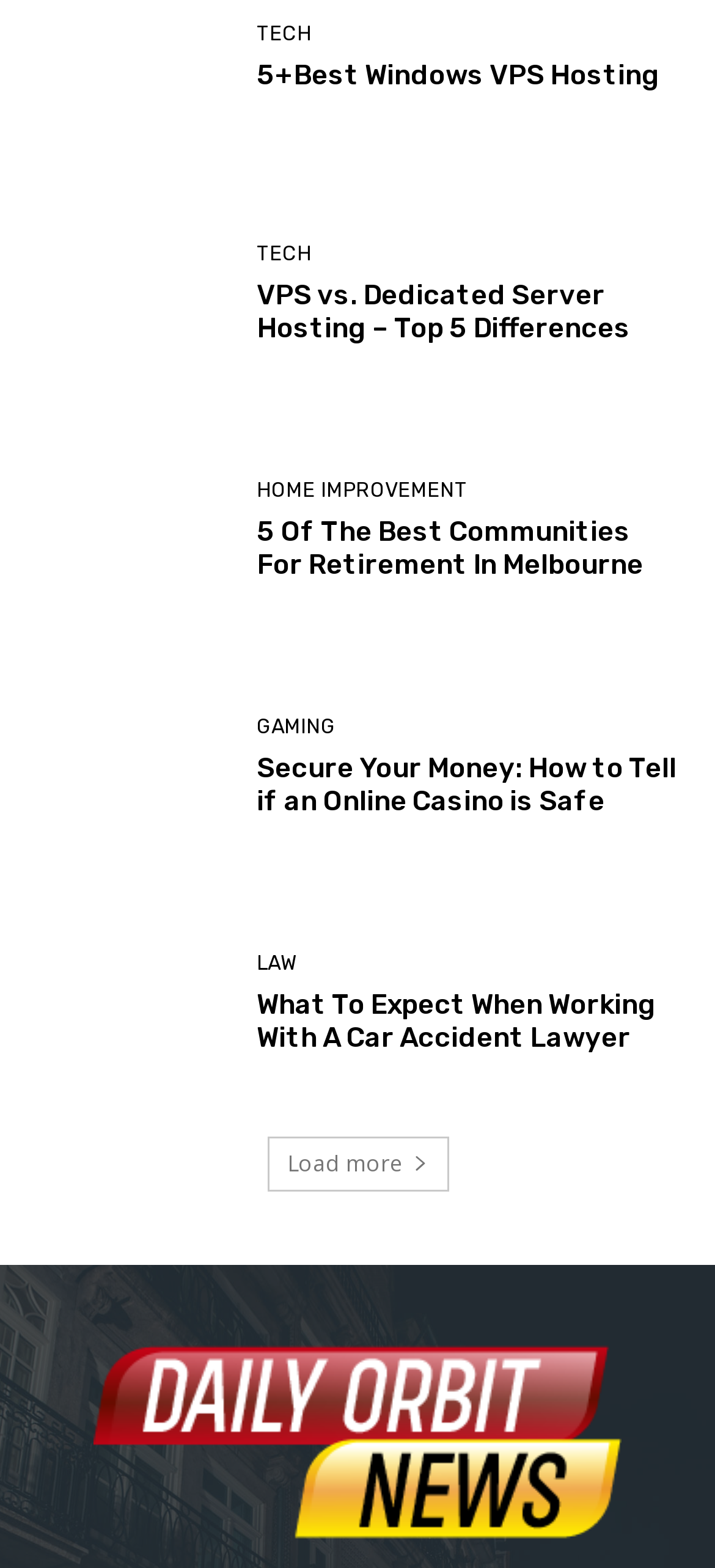What is the logo of the website?
Answer the question with a single word or phrase derived from the image.

Logo